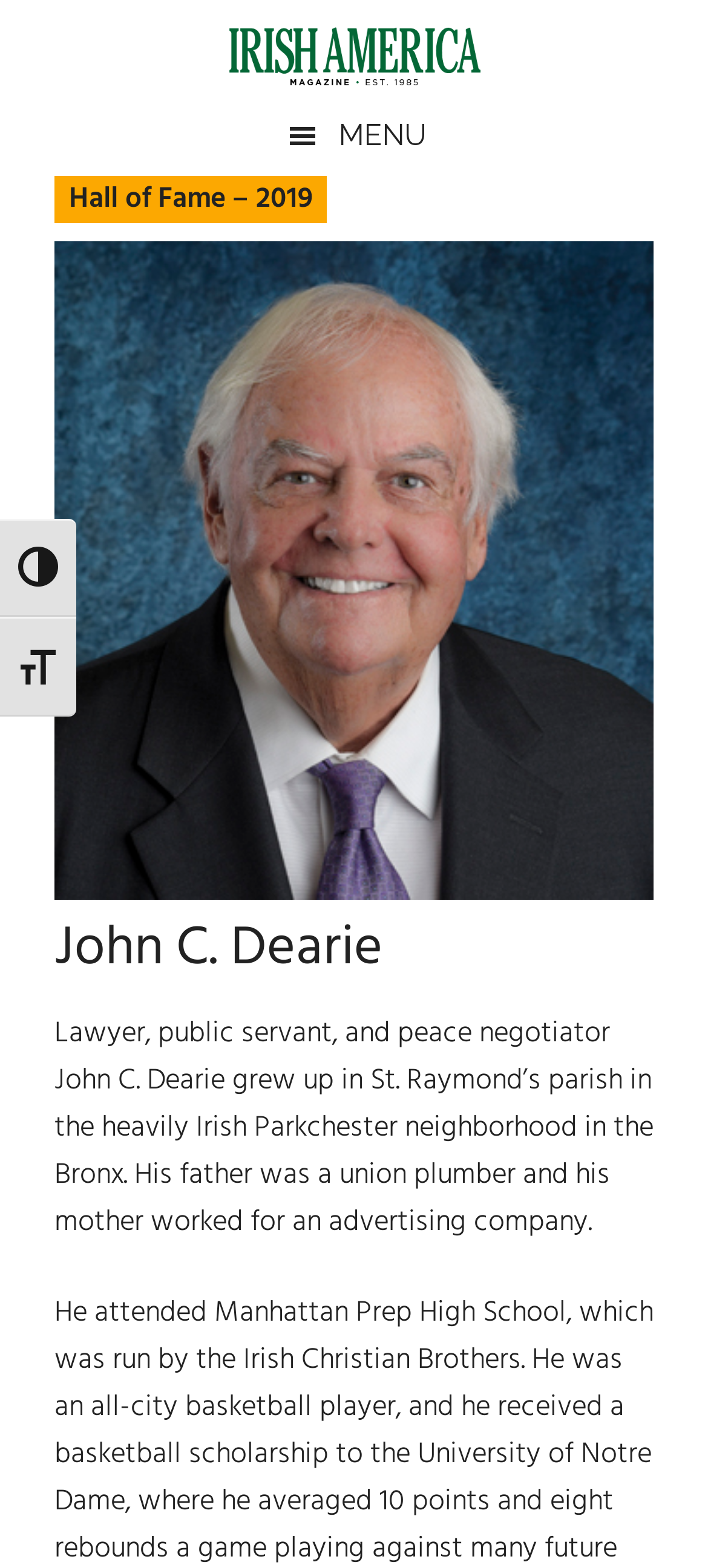Explain the webpage's design and content in an elaborate manner.

The webpage is about John C. Dearie, an Irish American personality. At the top left corner, there are two buttons, "TOGGLE HIGH CONTRAST" and "TOGGLE FONT SIZE", which are not pressed. Below these buttons, there are four links, "Skip to main content", "Skip to secondary menu", "Skip to primary sidebar", and "Skip to footer", which are all located at the top edge of the page.

The main content area starts with a link "Irish America" at the top, accompanied by an image with the same name on its right side. Below this link, there is a button with a menu icon, which is not expanded.

The main content is divided into sections, with a heading "Hall of Fame – 2019" at the top, followed by a larger heading "John C. Dearie" below it. Under the heading, there is a paragraph of text that describes John C. Dearie's background, mentioning his occupation, upbringing, and his parents' professions.